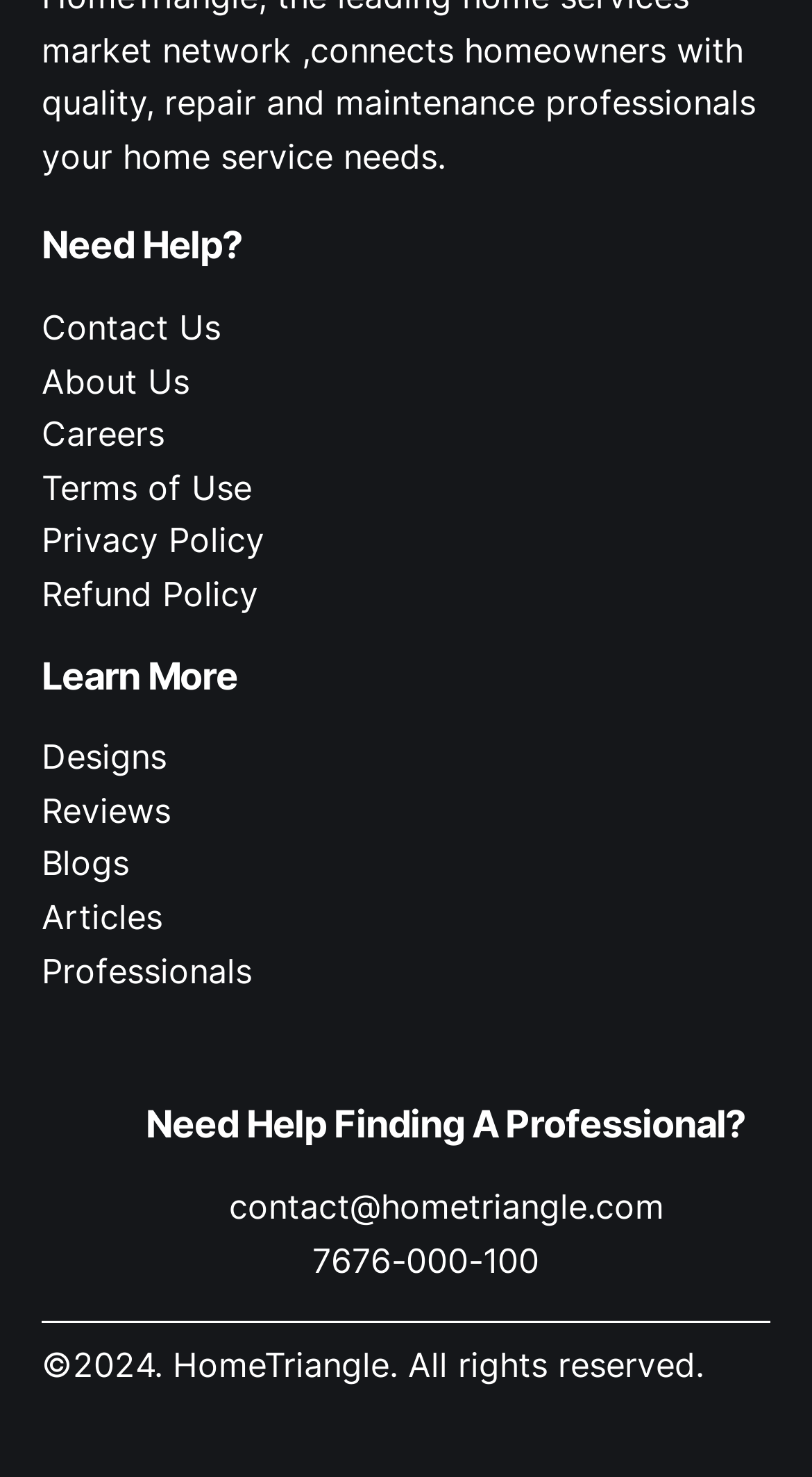Please determine the bounding box of the UI element that matches this description: Contact Us. The coordinates should be given as (top-left x, top-left y, bottom-right x, bottom-right y), with all values between 0 and 1.

[0.051, 0.207, 0.272, 0.236]